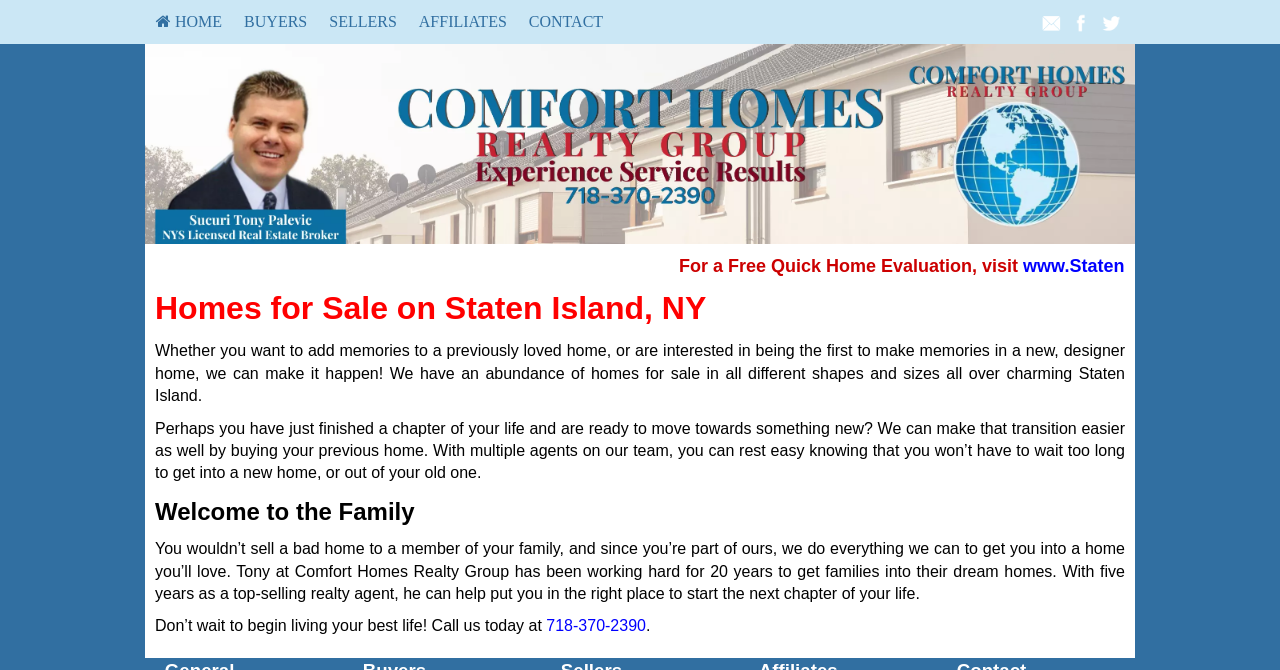Please identify the bounding box coordinates of the element I need to click to follow this instruction: "Click Contact menu".

[0.405, 0.0, 0.48, 0.066]